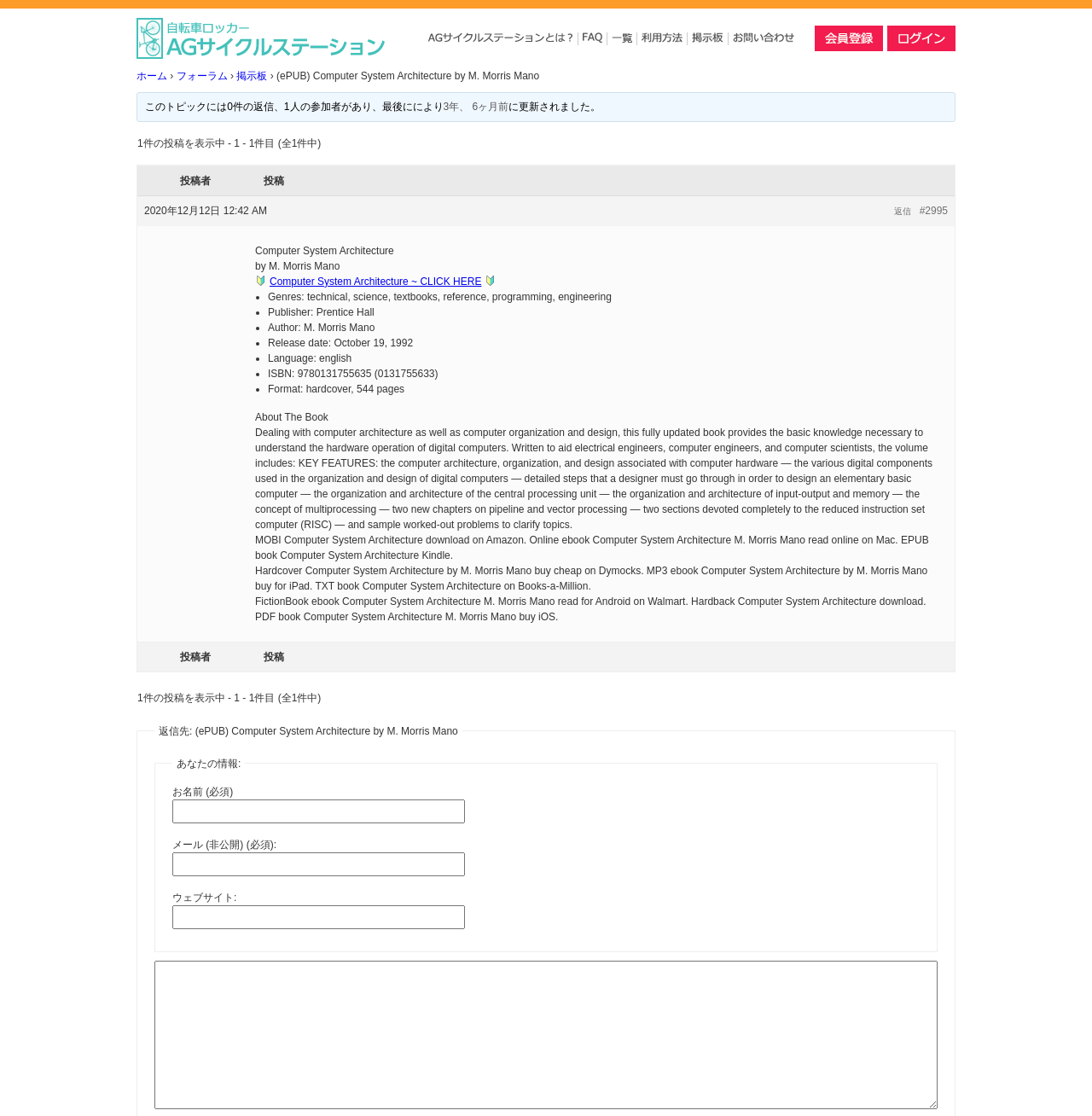Could you highlight the region that needs to be clicked to execute the instruction: "click AGサイクルステーション link"?

[0.125, 0.047, 0.359, 0.06]